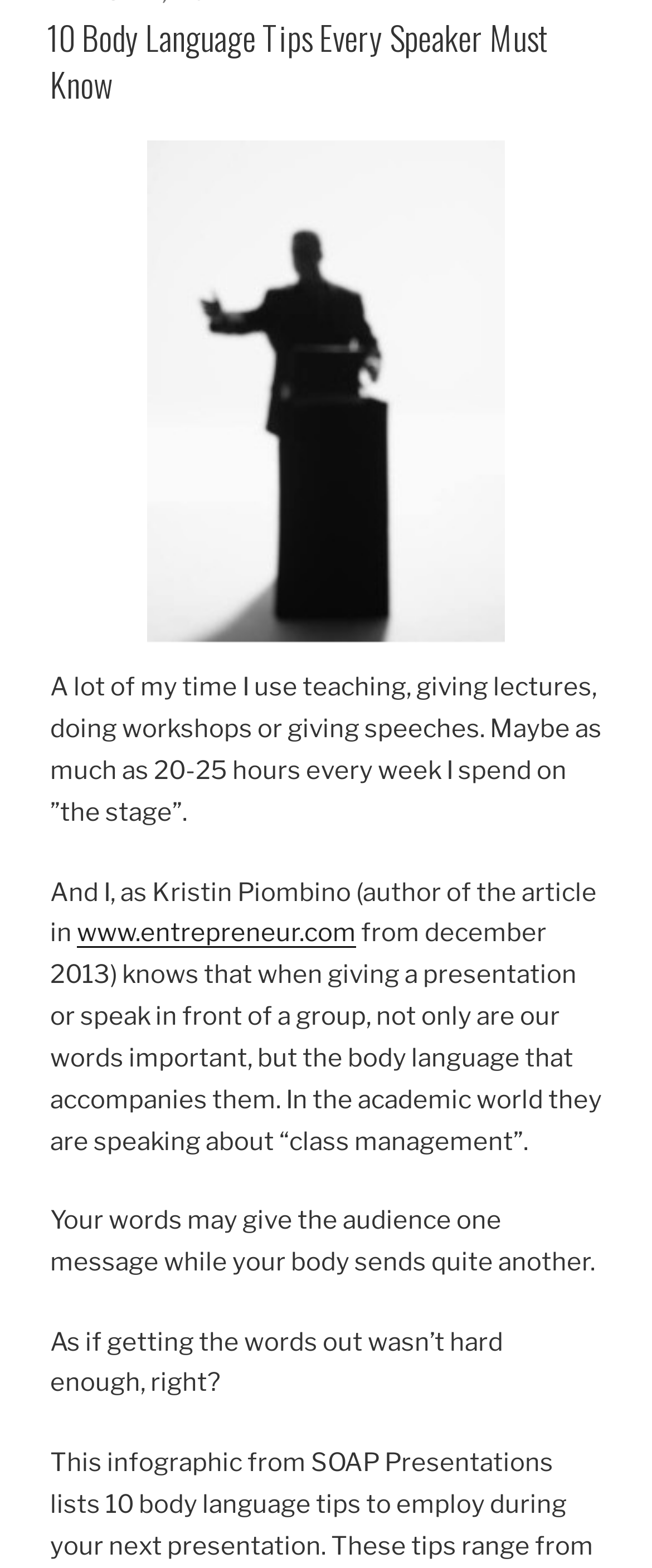Please specify the bounding box coordinates in the format (top-left x, top-left y, bottom-right x, bottom-right y), with all values as floating point numbers between 0 and 1. Identify the bounding box of the UI element described by: www.entrepreneur.com

[0.118, 0.586, 0.546, 0.605]